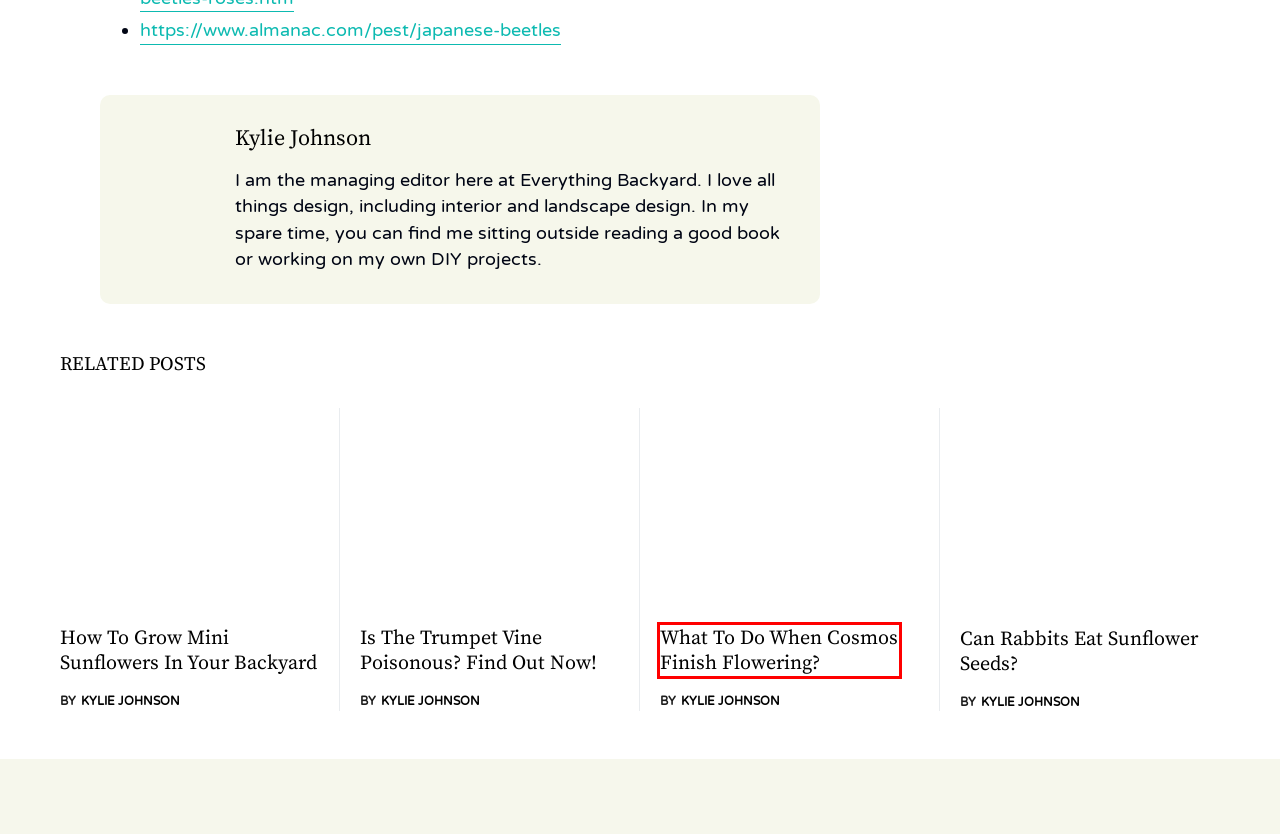Analyze the screenshot of a webpage with a red bounding box and select the webpage description that most accurately describes the new page resulting from clicking the element inside the red box. Here are the candidates:
A. Is The Trumpet Vine Poisonous? Find Out Now!
B. What To Do When Cosmos Finish Flowering?
C. Contact Us
D. Reviews
E. Japanese Beetles: How to Get Rid of Japanese Beetles | The Old Farmer's Almanac
F. Home Improvement
G. How To Grow Mini Sunflowers In Your Backyard
H. Brown Spots On Green Beans

B